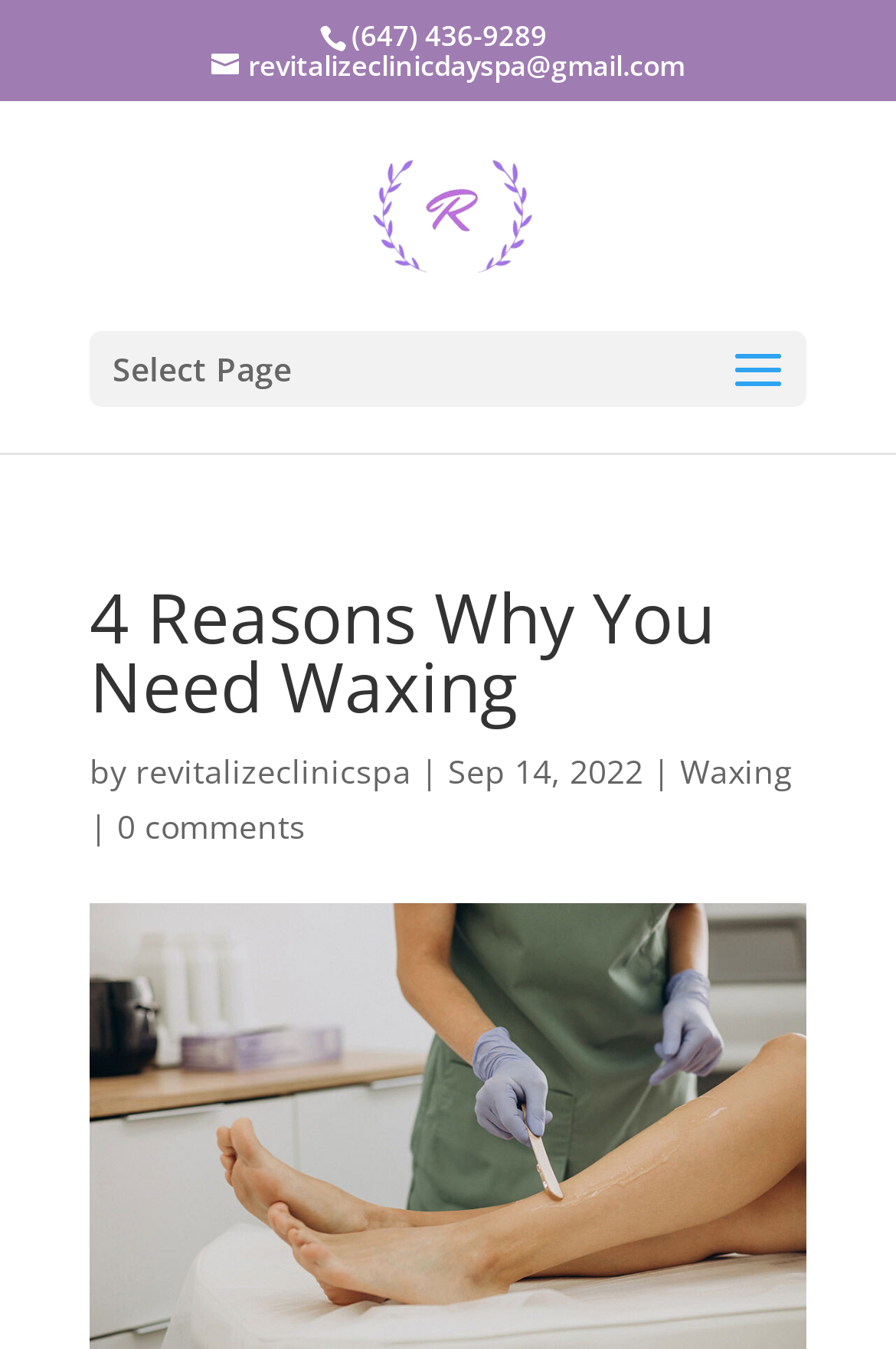Determine the bounding box coordinates for the HTML element mentioned in the following description: "Security". The coordinates should be a list of four floats ranging from 0 to 1, represented as [left, top, right, bottom].

None